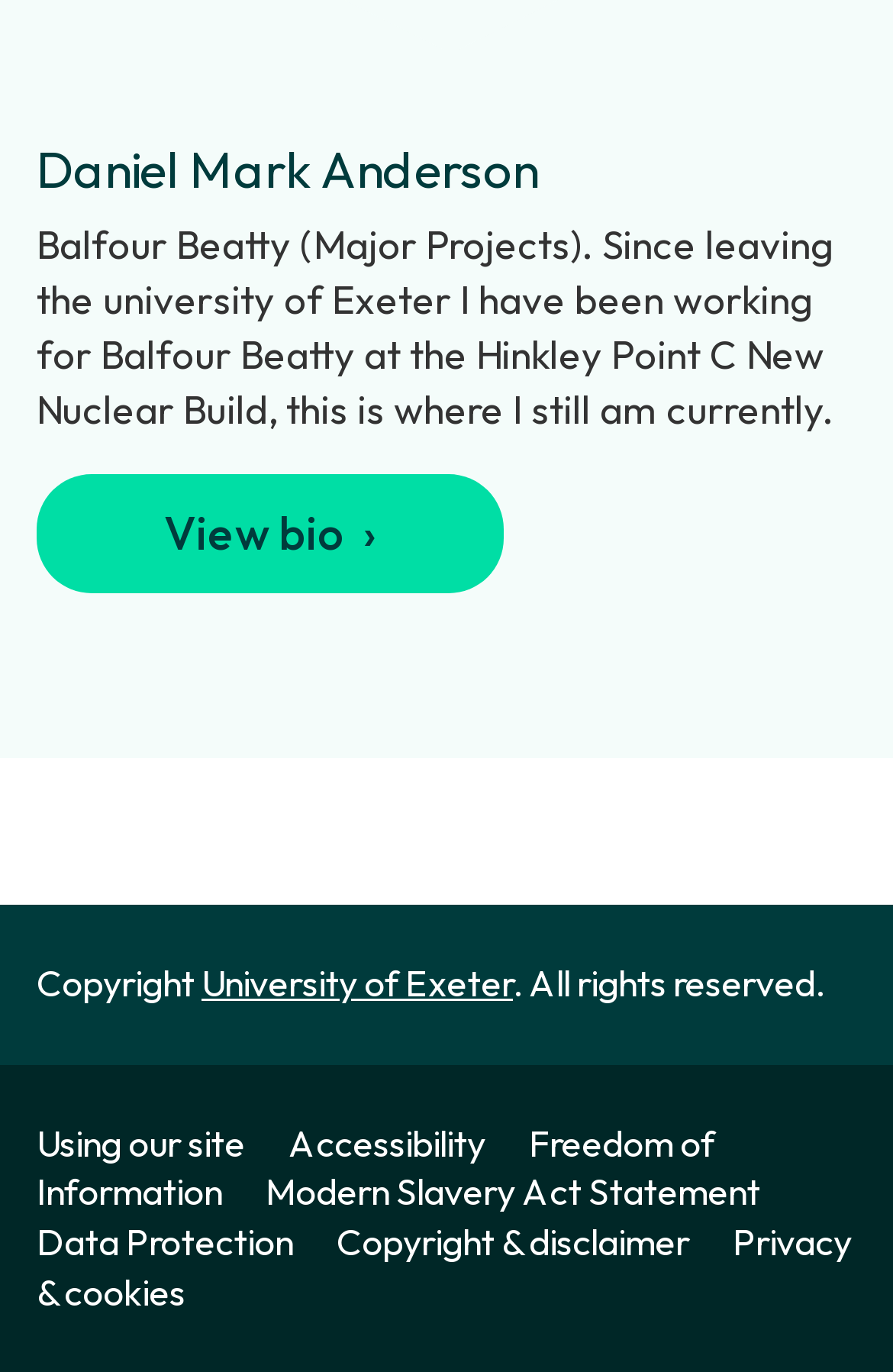Please specify the bounding box coordinates of the element that should be clicked to execute the given instruction: 'View bio'. Ensure the coordinates are four float numbers between 0 and 1, expressed as [left, top, right, bottom].

[0.041, 0.346, 0.564, 0.433]